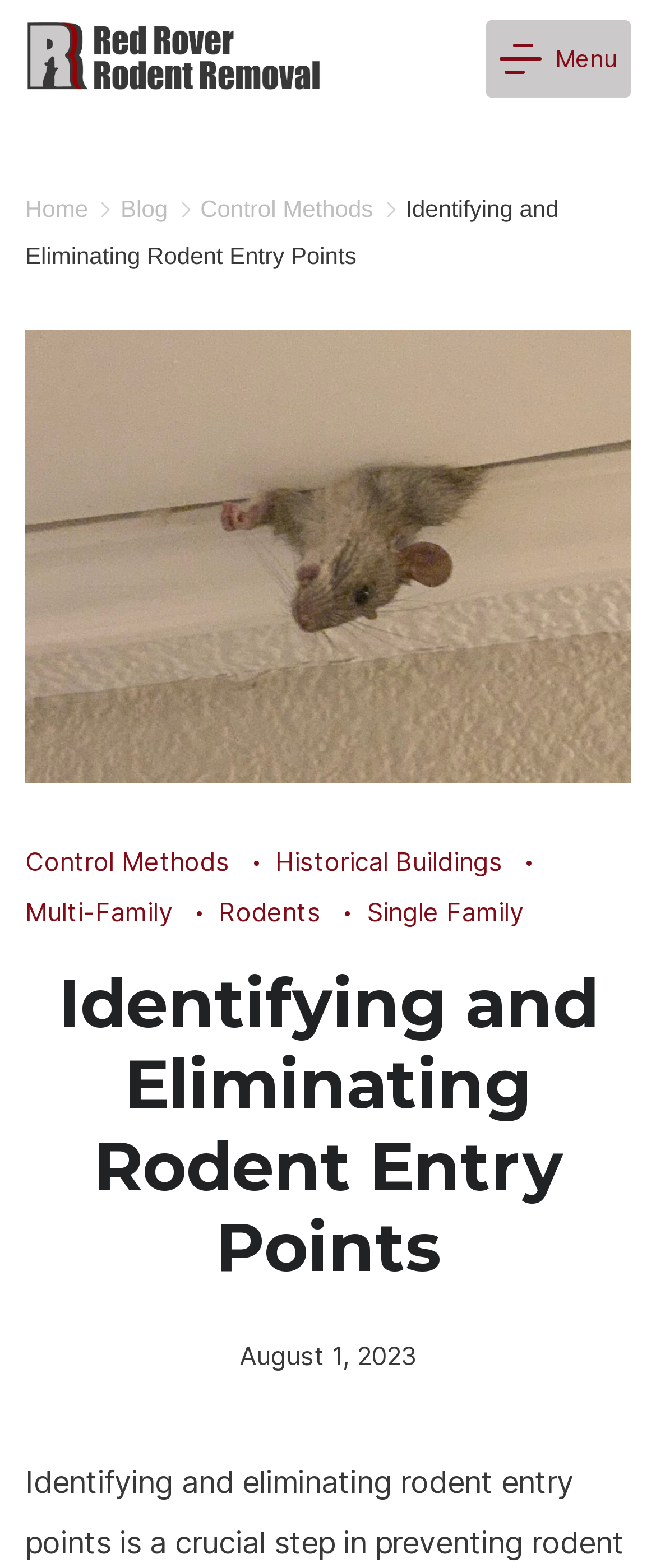Identify and provide the text content of the webpage's primary headline.

Identifying and Eliminating Rodent Entry Points